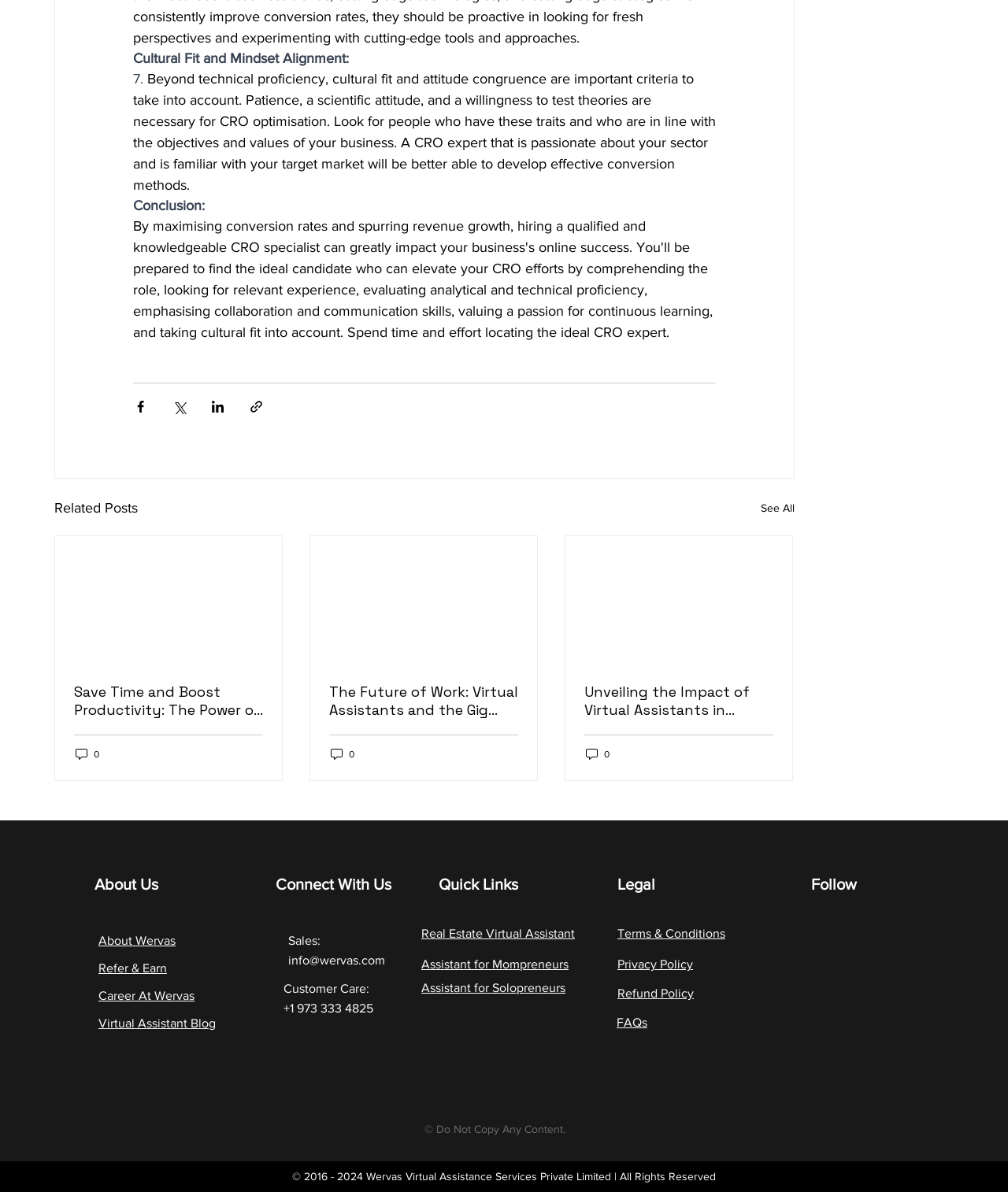Please respond in a single word or phrase: 
What is the contact email address?

info@wervas.com